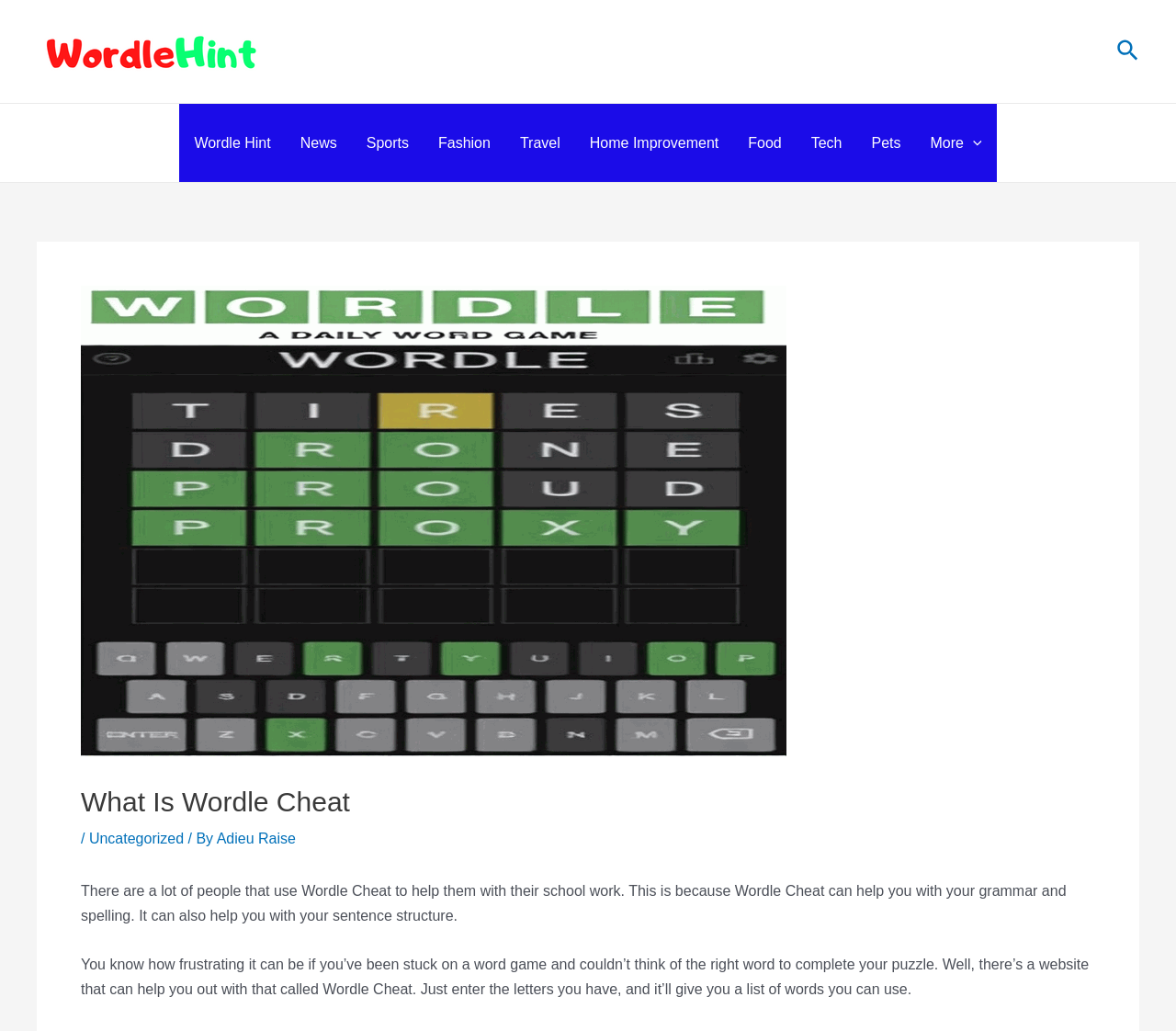Please identify the bounding box coordinates of the region to click in order to complete the task: "go to the news page". The coordinates must be four float numbers between 0 and 1, specified as [left, top, right, bottom].

[0.243, 0.101, 0.299, 0.176]